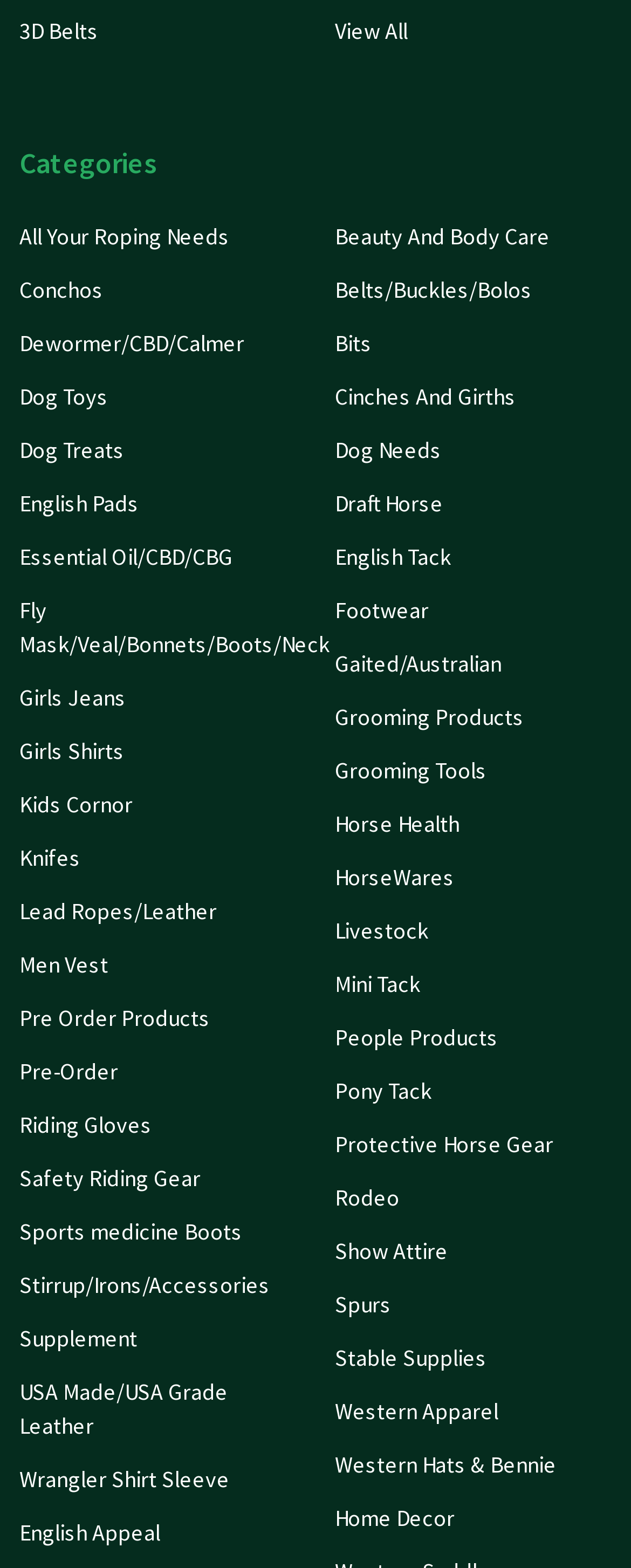What type of products are listed on this webpage?
Please analyze the image and answer the question with as much detail as possible.

Based on the numerous links listed on the webpage, it appears that the webpage is dedicated to equestrian products, including horse riding gear, horse health products, and apparel for horse riders.